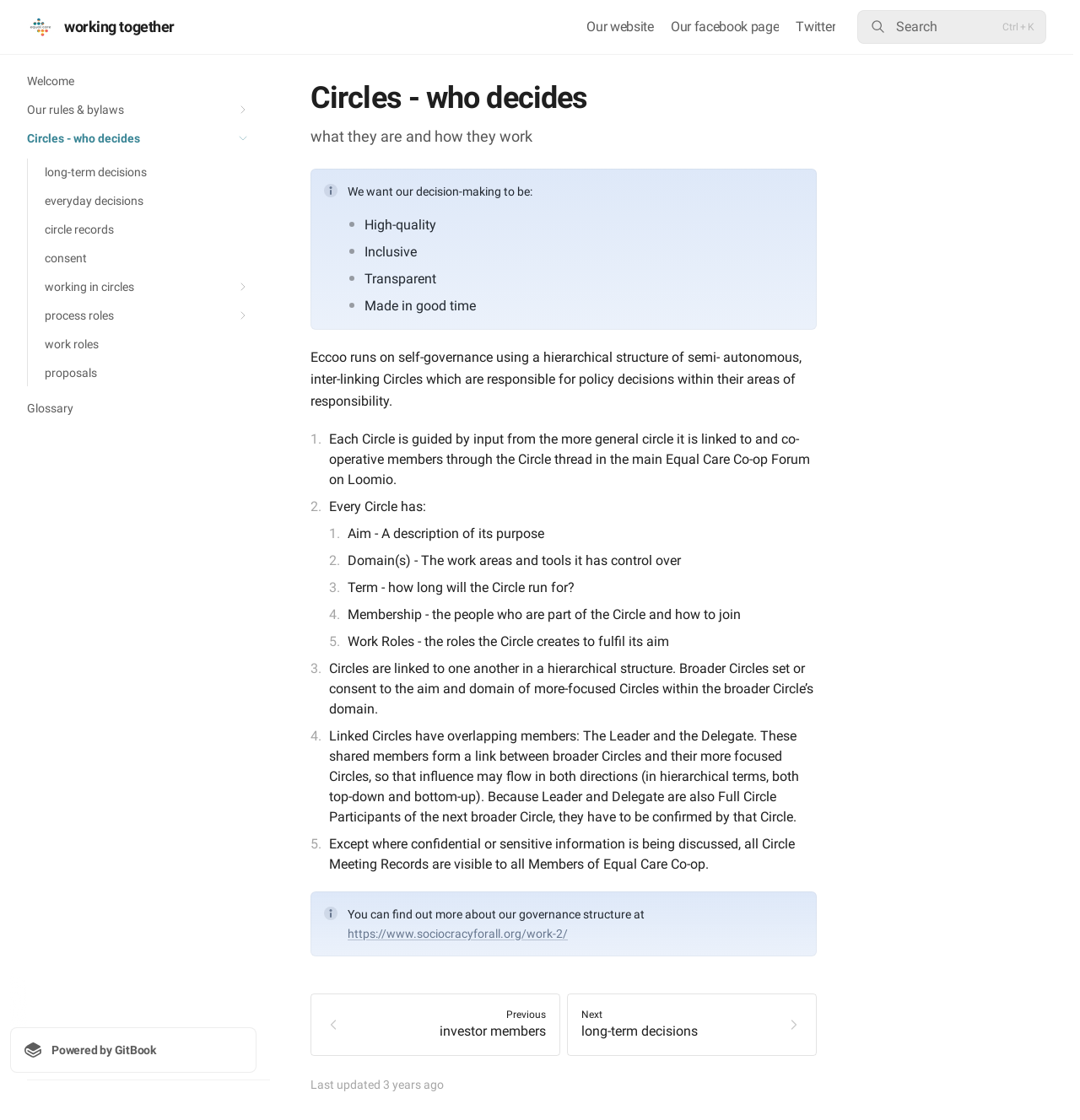Identify the bounding box coordinates of the region that needs to be clicked to carry out this instruction: "Visit the 'Our website' page". Provide these coordinates as four float numbers ranging from 0 to 1, i.e., [left, top, right, bottom].

[0.543, 0.0, 0.605, 0.048]